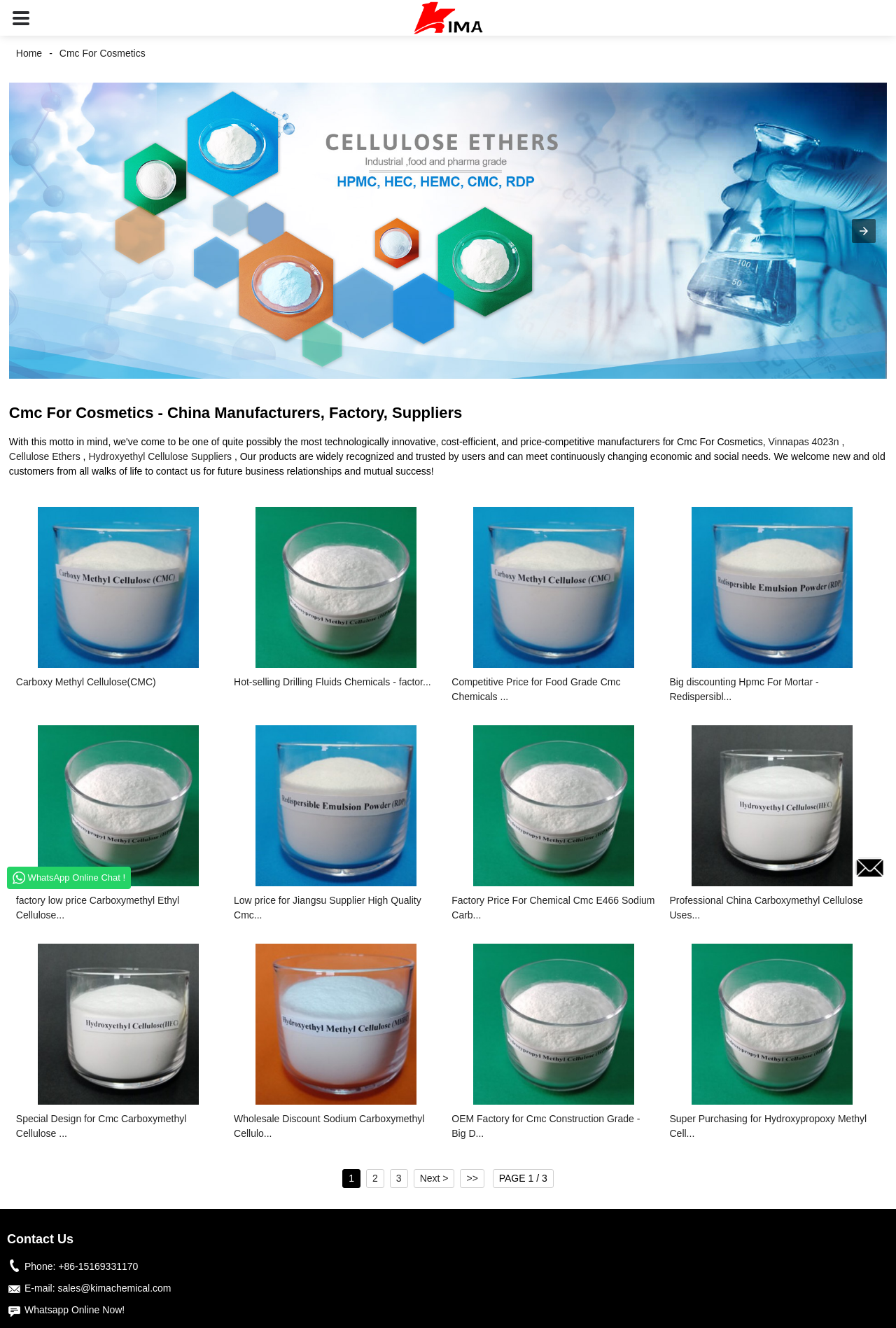Using the webpage screenshot, locate the HTML element that fits the following description and provide its bounding box: "Wholesale Discount Sodium Carboxymethyl Cellulo...".

[0.261, 0.837, 0.489, 0.859]